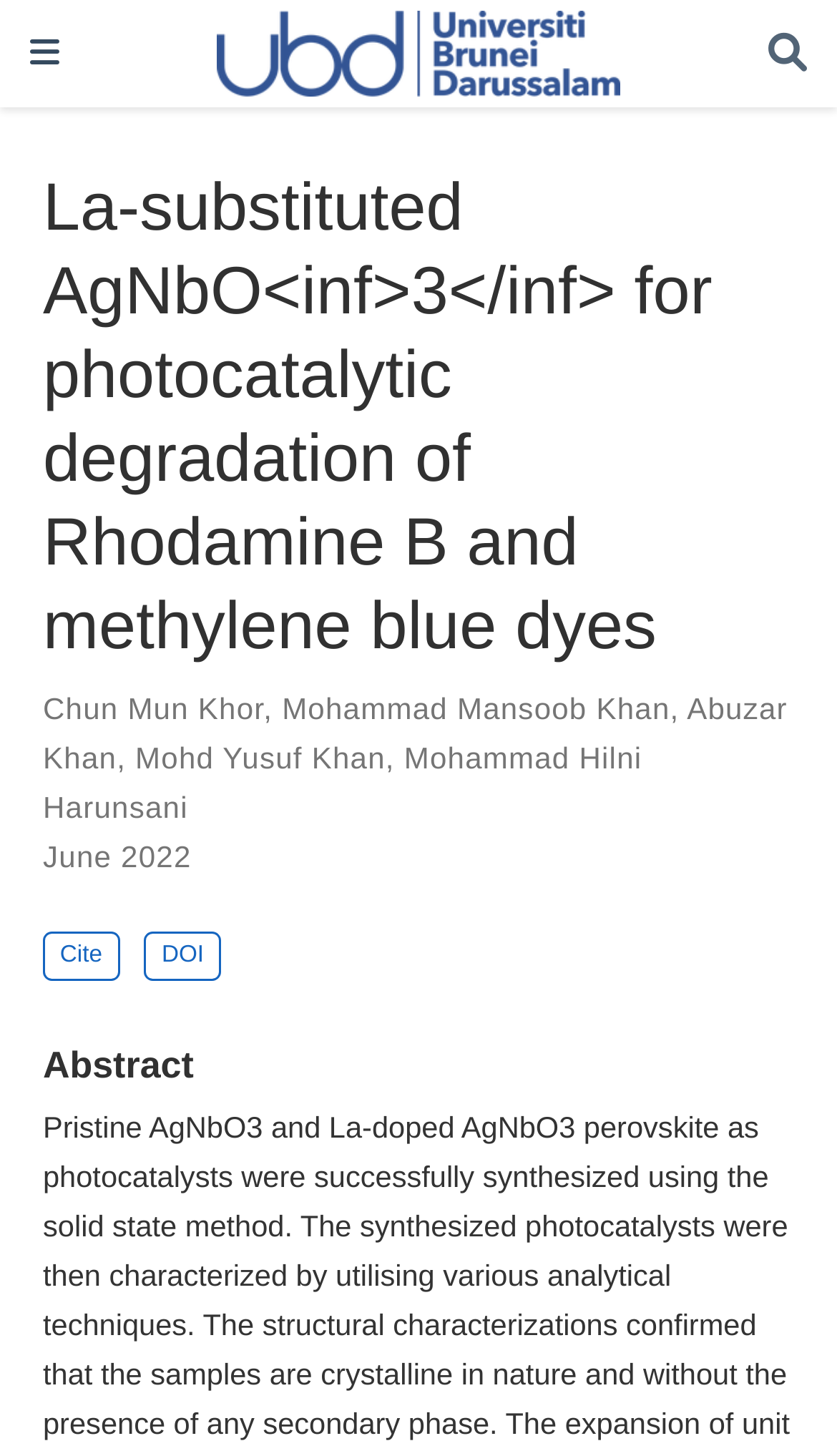Identify the coordinates of the bounding box for the element that must be clicked to accomplish the instruction: "contact us".

None